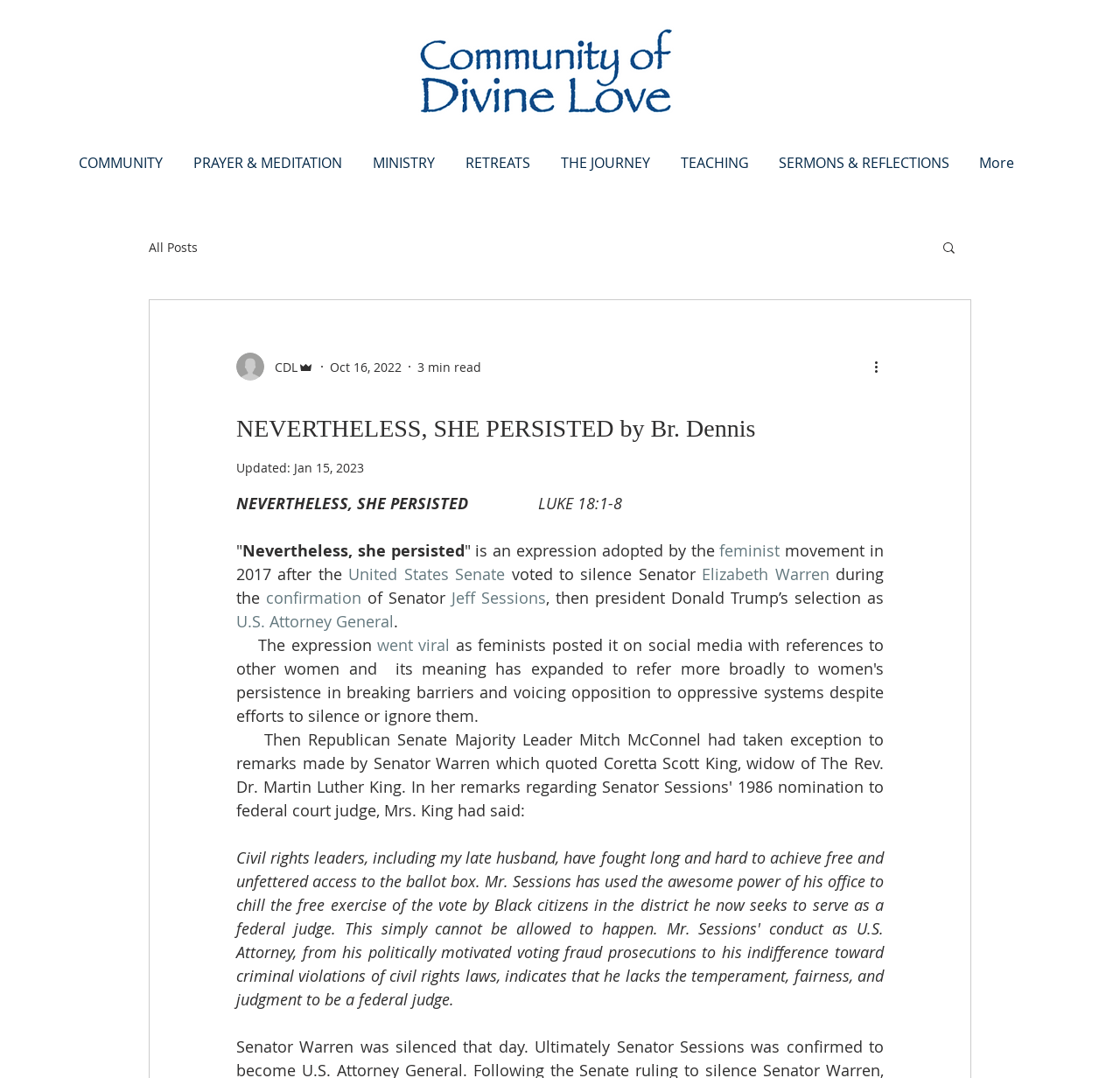Please determine the bounding box coordinates of the section I need to click to accomplish this instruction: "Read the 'SERMONS & REFLECTIONS' article".

[0.682, 0.135, 0.861, 0.167]